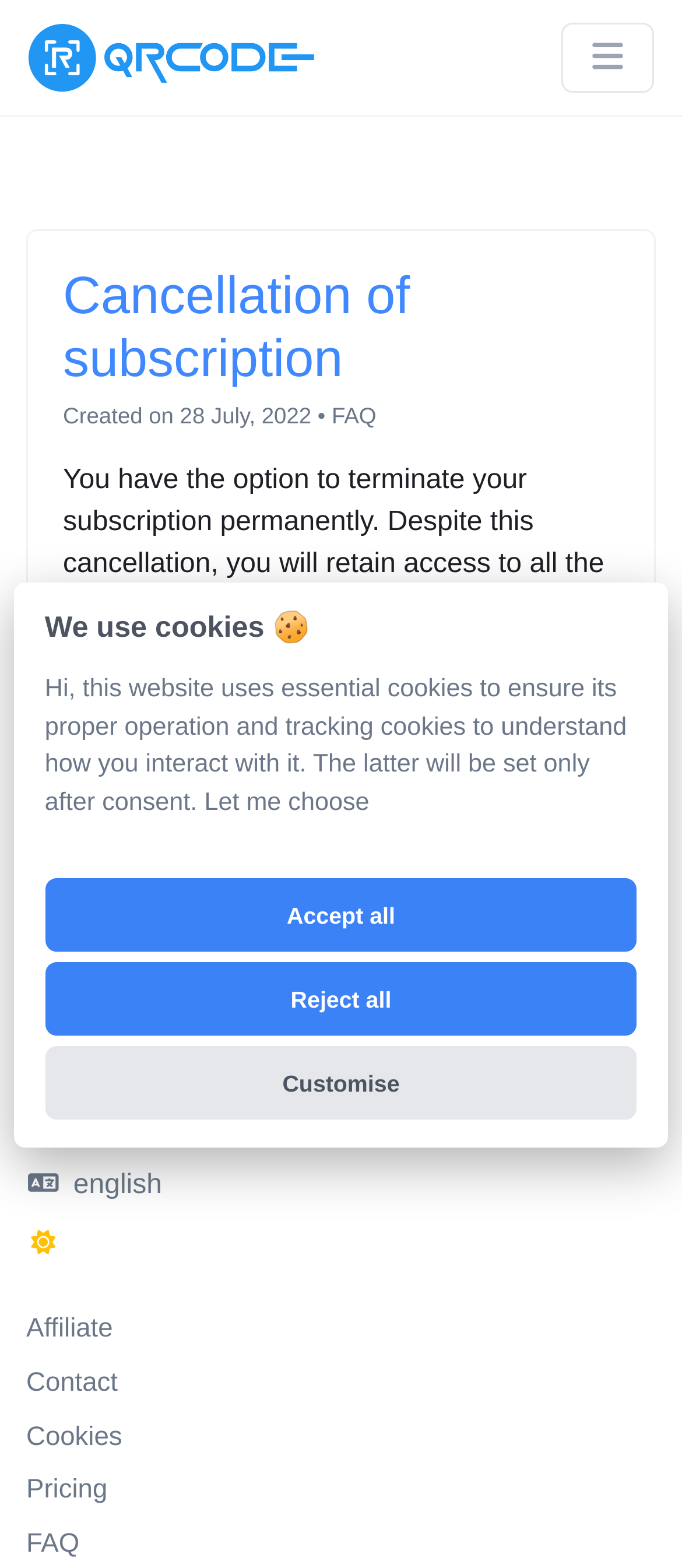Find and specify the bounding box coordinates that correspond to the clickable region for the instruction: "Click the Website Logo".

[0.041, 0.009, 0.468, 0.065]